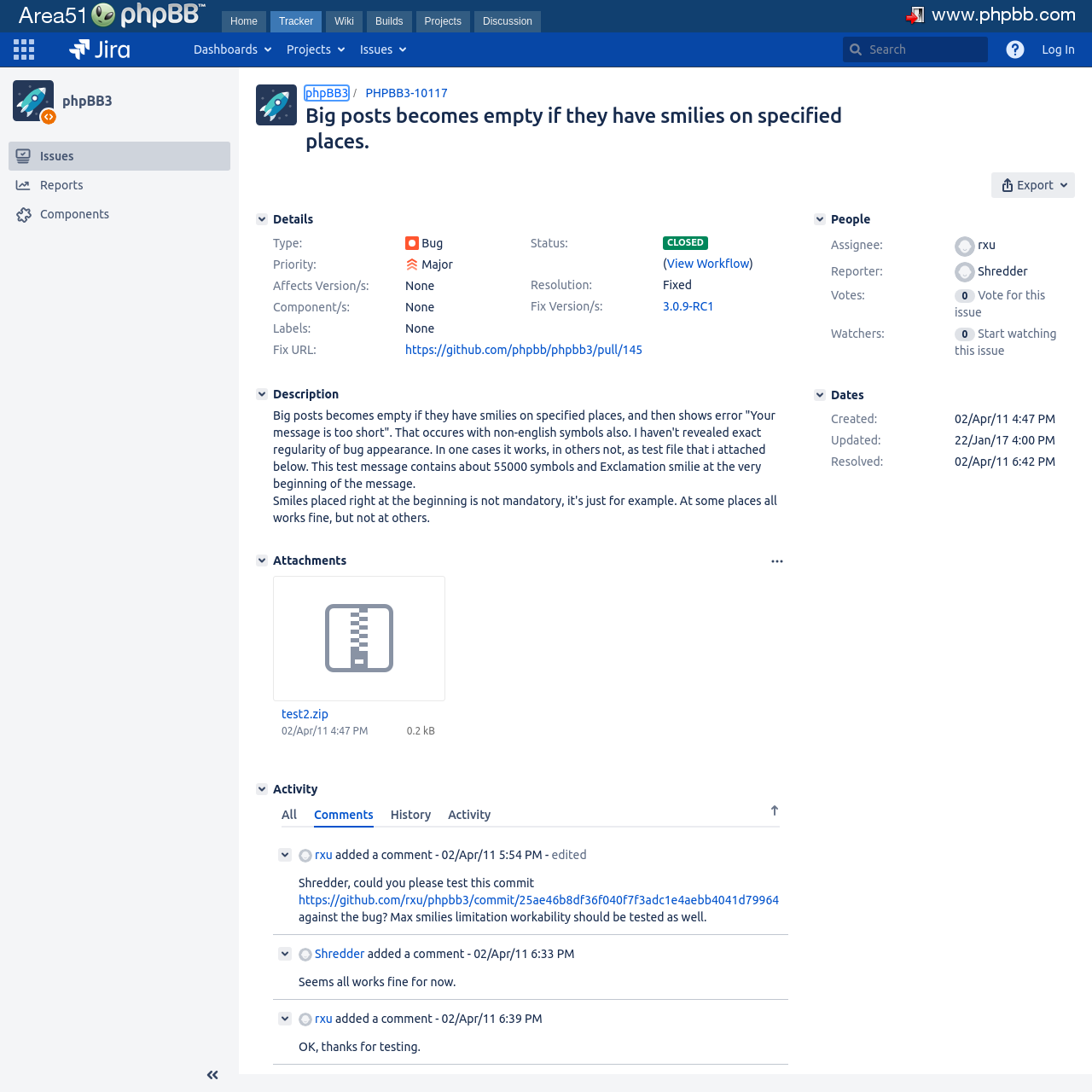Please identify the bounding box coordinates of the region to click in order to complete the task: "View workflow". The coordinates must be four float numbers between 0 and 1, specified as [left, top, right, bottom].

[0.611, 0.235, 0.686, 0.248]